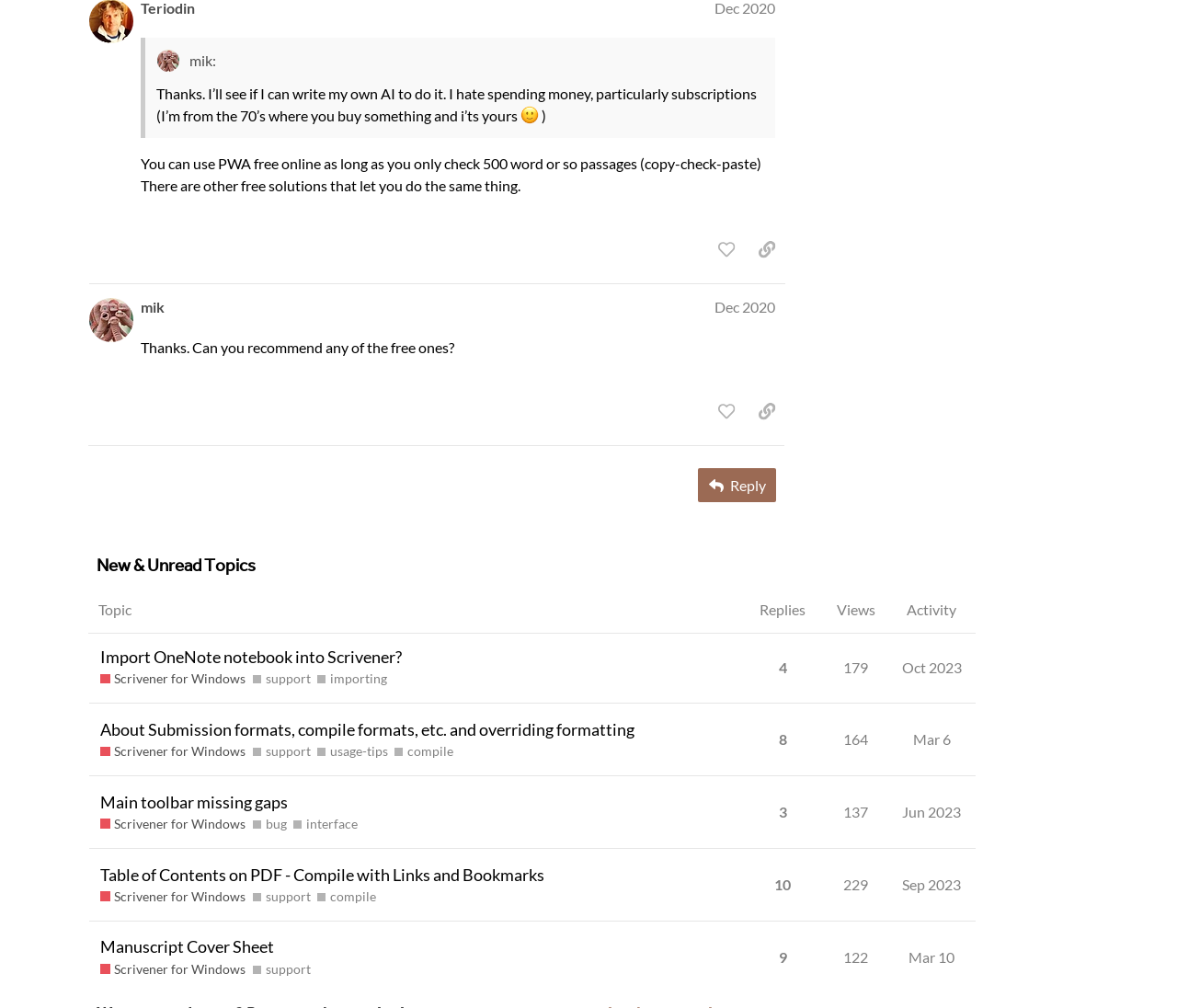Please provide a comprehensive response to the question based on the details in the image: What is the category of the topic 'Table of Contents on PDF - Compile with Links and Bookmarks'?

I determined the answer by looking at the link element with the text 'Scrivener for Windows' inside the region corresponding to the topic 'Table of Contents on PDF - Compile with Links and Bookmarks'.